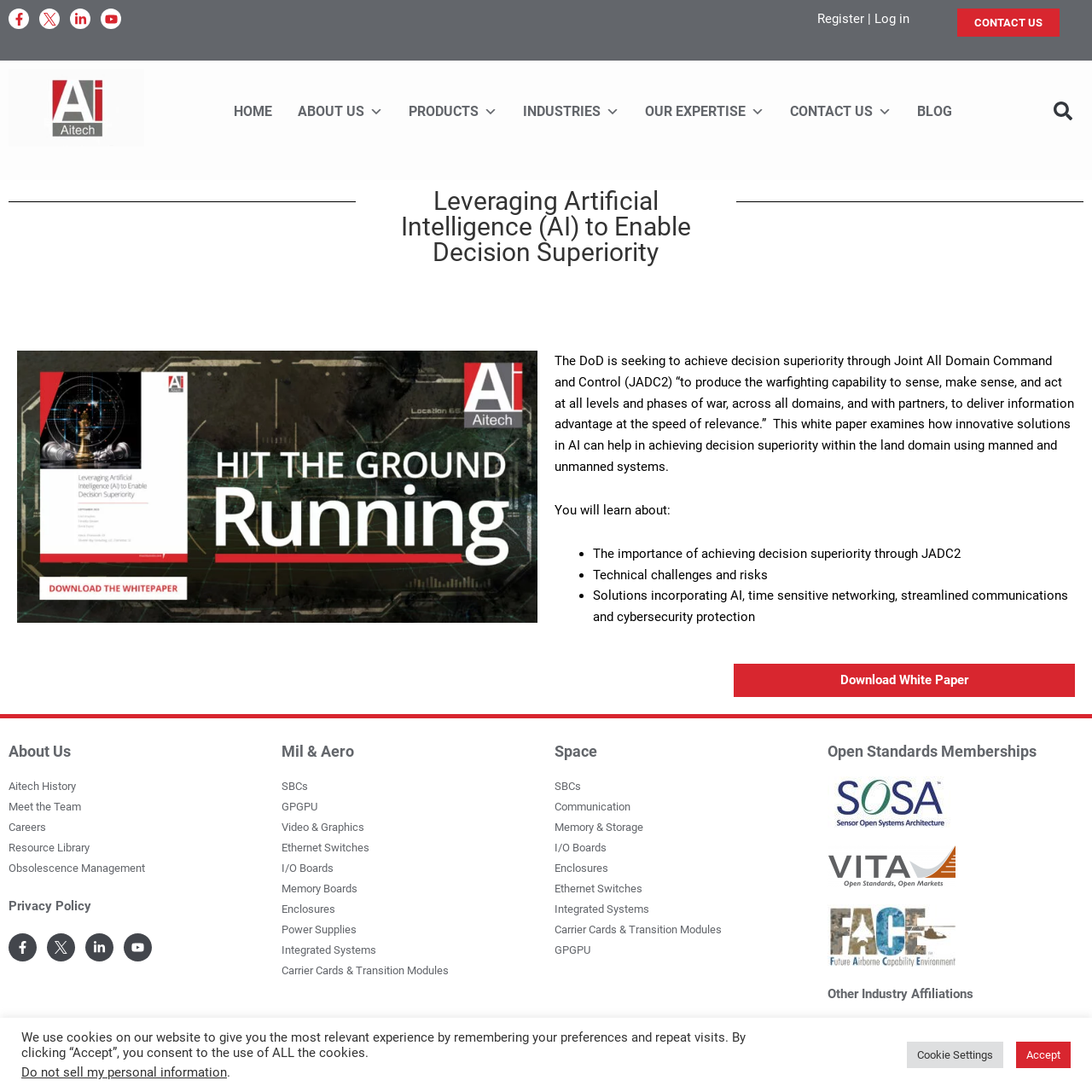Can you find the bounding box coordinates of the area I should click to execute the following instruction: "Search for something"?

[0.954, 0.086, 0.992, 0.117]